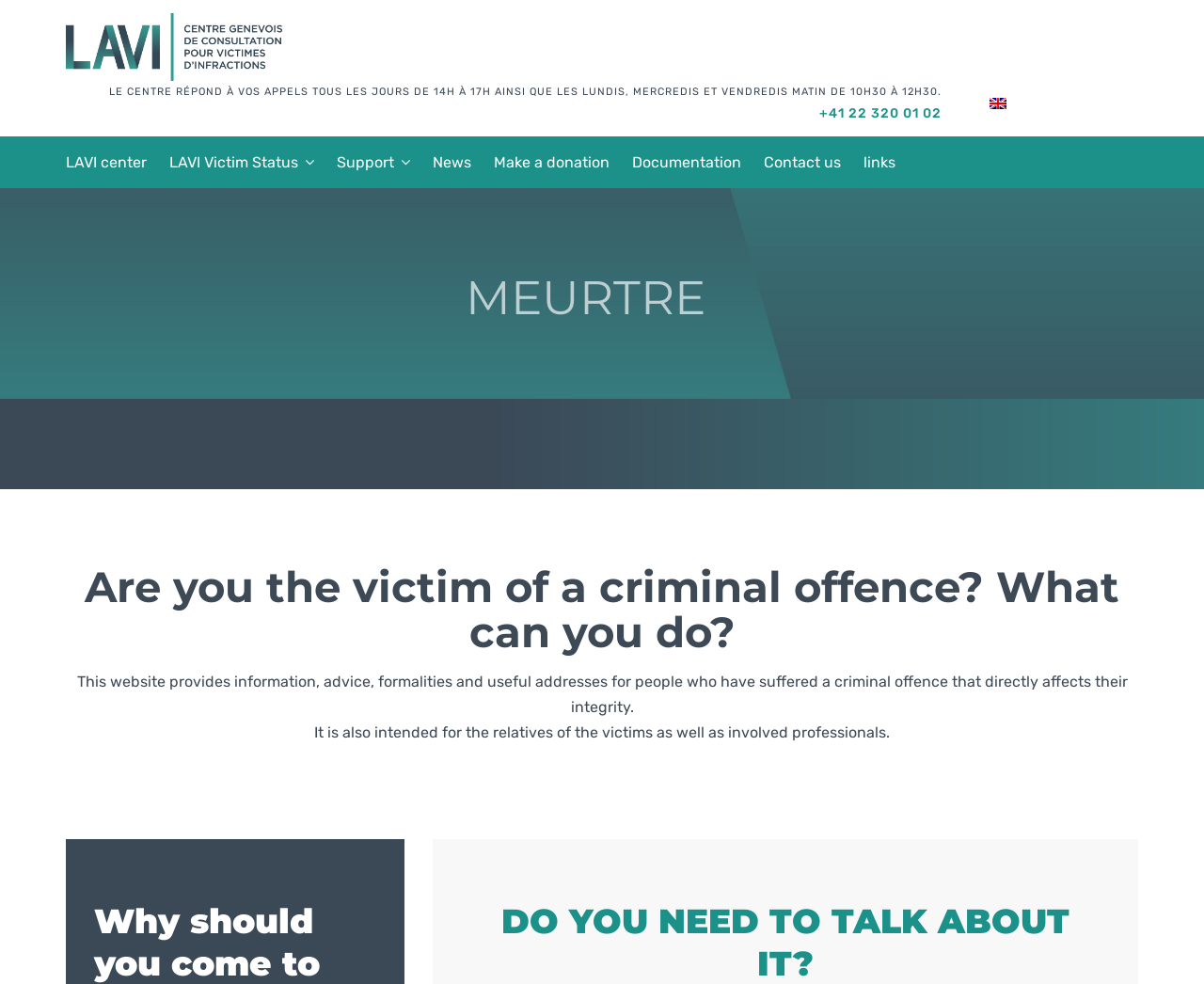Provide the bounding box coordinates for the area that should be clicked to complete the instruction: "Call the phone number".

[0.68, 0.107, 0.782, 0.123]